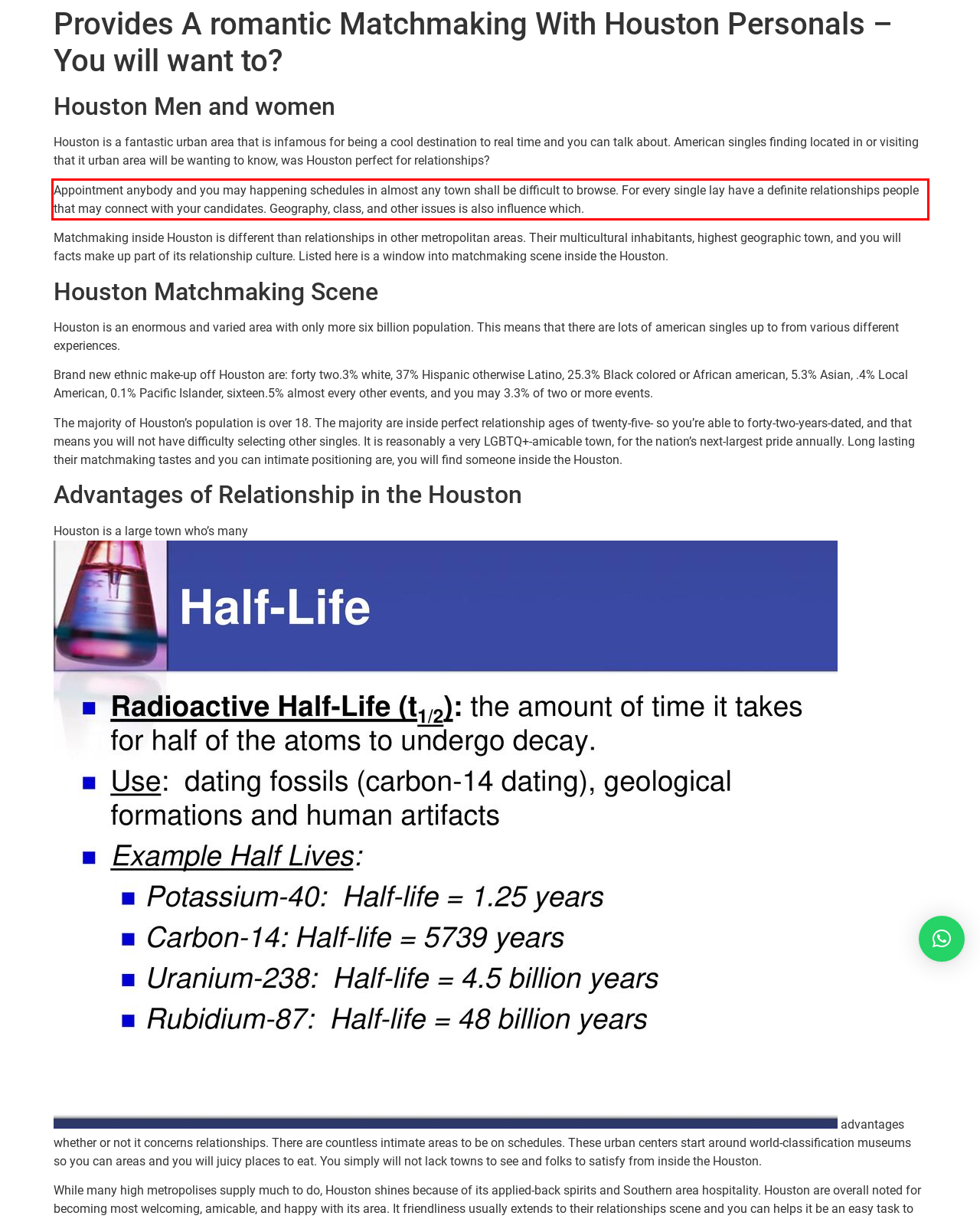Your task is to recognize and extract the text content from the UI element enclosed in the red bounding box on the webpage screenshot.

Appointment anybody and you may happening schedules in almost any town shall be difficult to browse. For every single lay have a definite relationships people that may connect with your candidates. Geography, class, and other issues is also influence which.